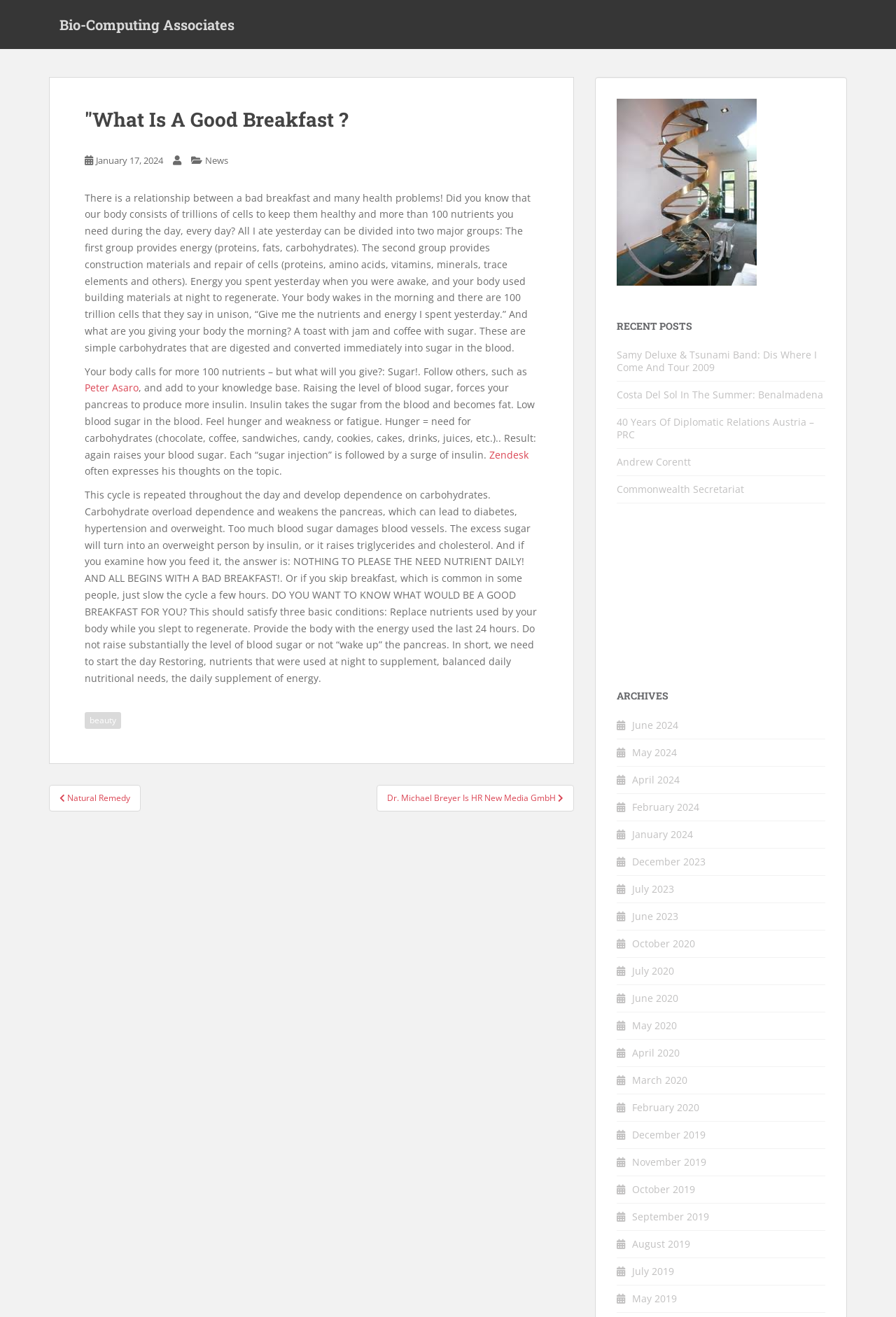Identify the bounding box for the given UI element using the description provided. Coordinates should be in the format (top-left x, top-left y, bottom-right x, bottom-right y) and must be between 0 and 1. Here is the description: January 2024

[0.705, 0.628, 0.773, 0.638]